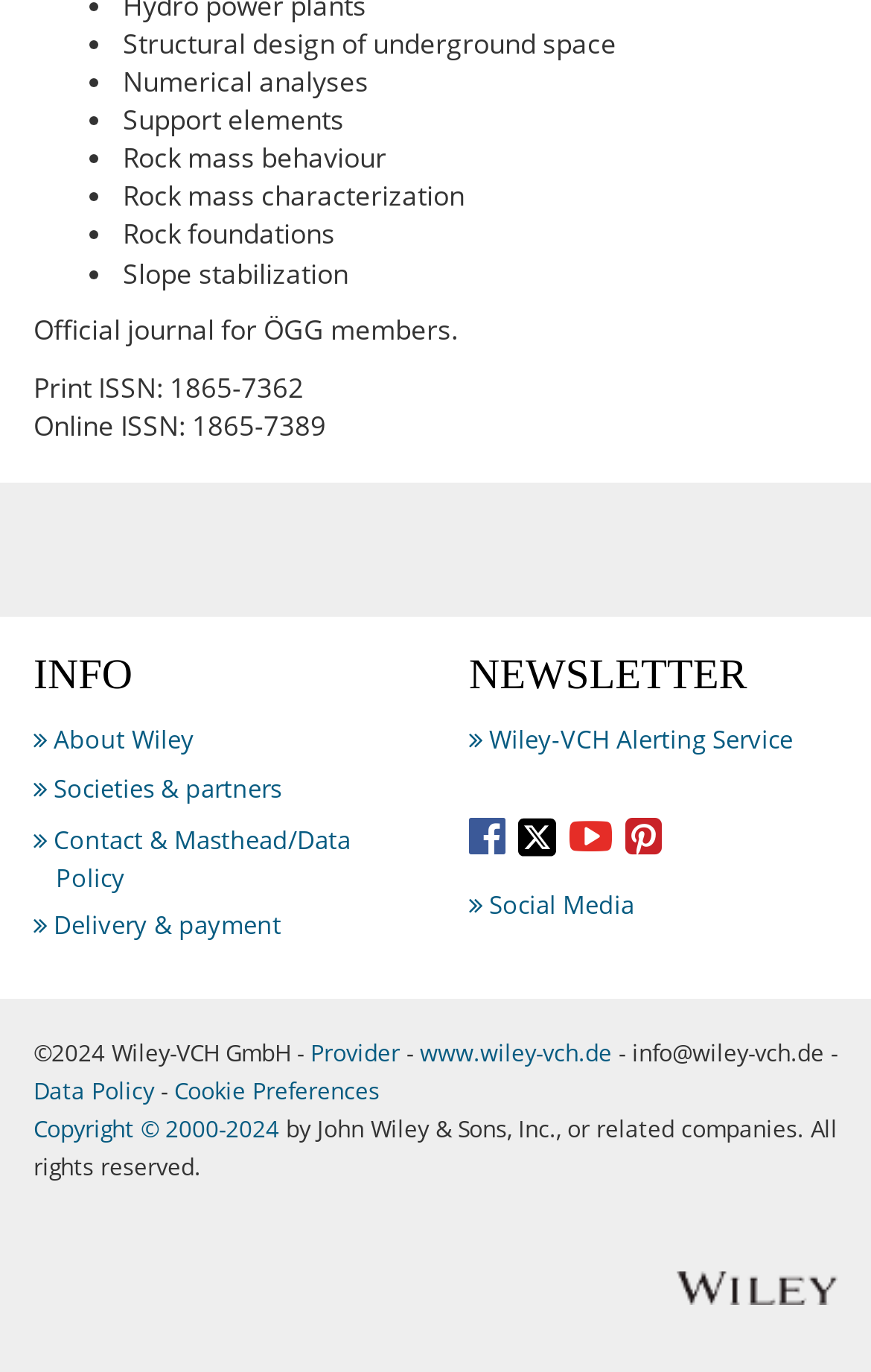Identify the bounding box coordinates of the area you need to click to perform the following instruction: "Go to Societies & partners".

[0.064, 0.562, 0.323, 0.587]